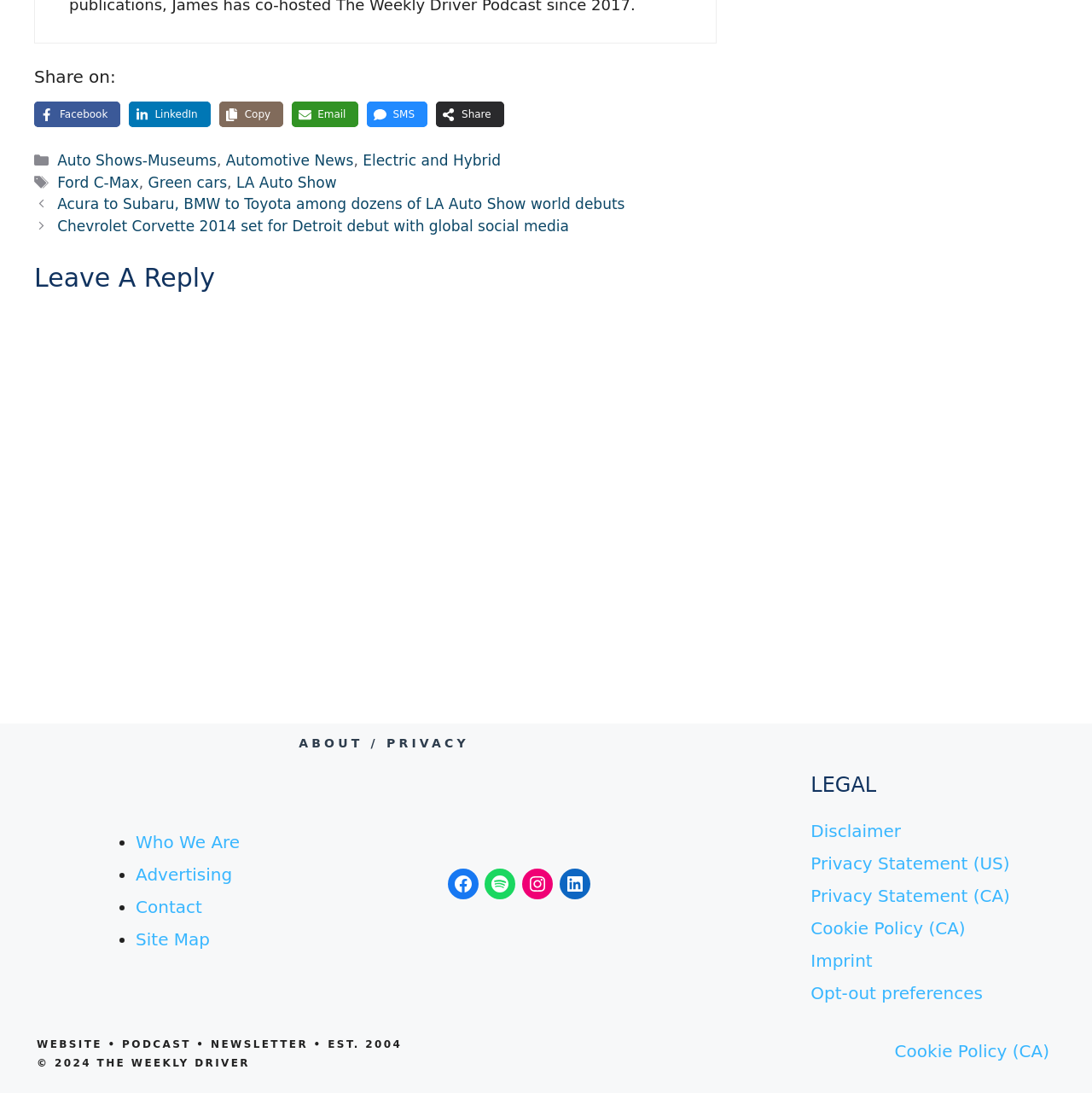Please determine the bounding box coordinates of the section I need to click to accomplish this instruction: "Share via Facebook".

None